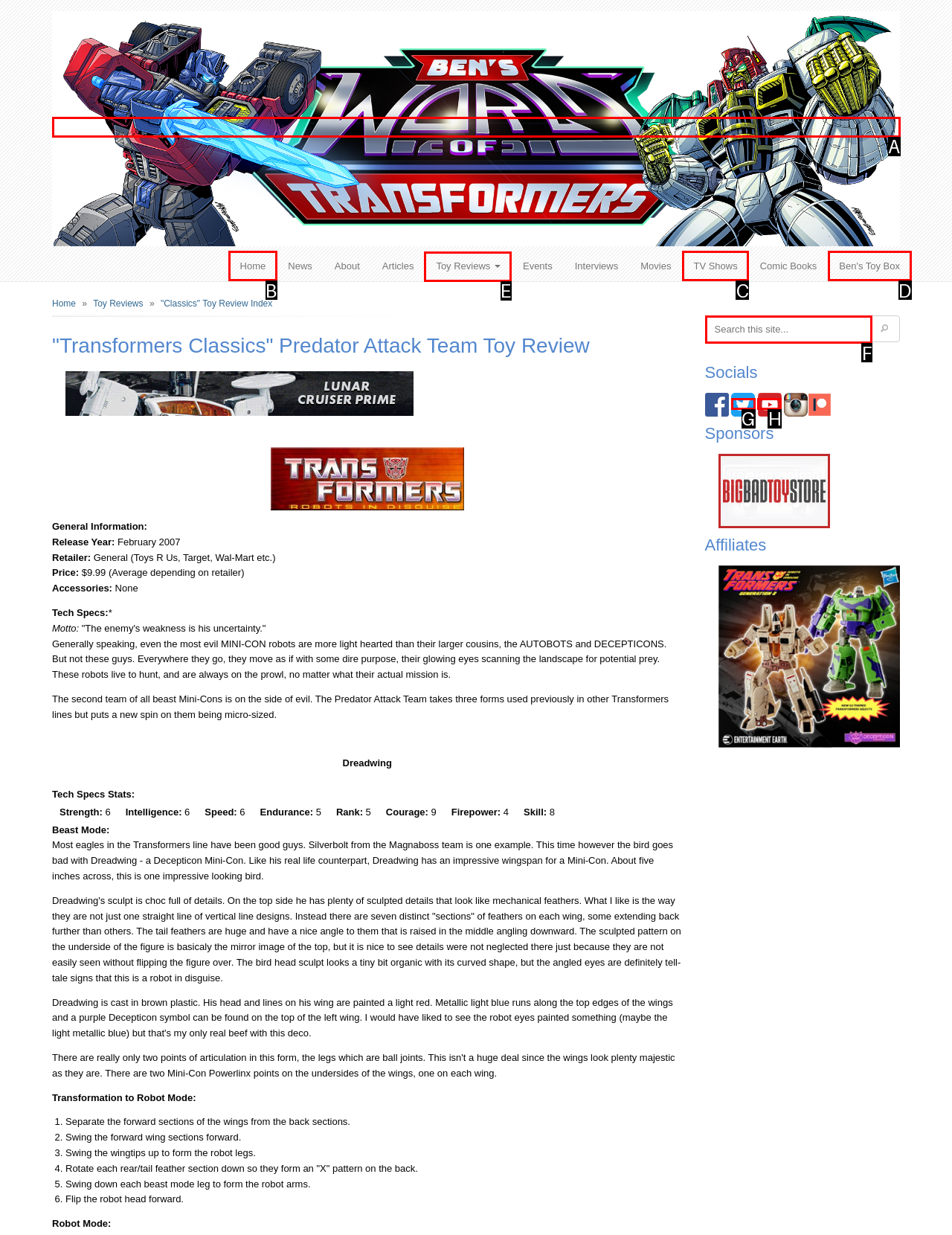Based on the choices marked in the screenshot, which letter represents the correct UI element to perform the task: Go to the 'Toy Reviews' page?

E